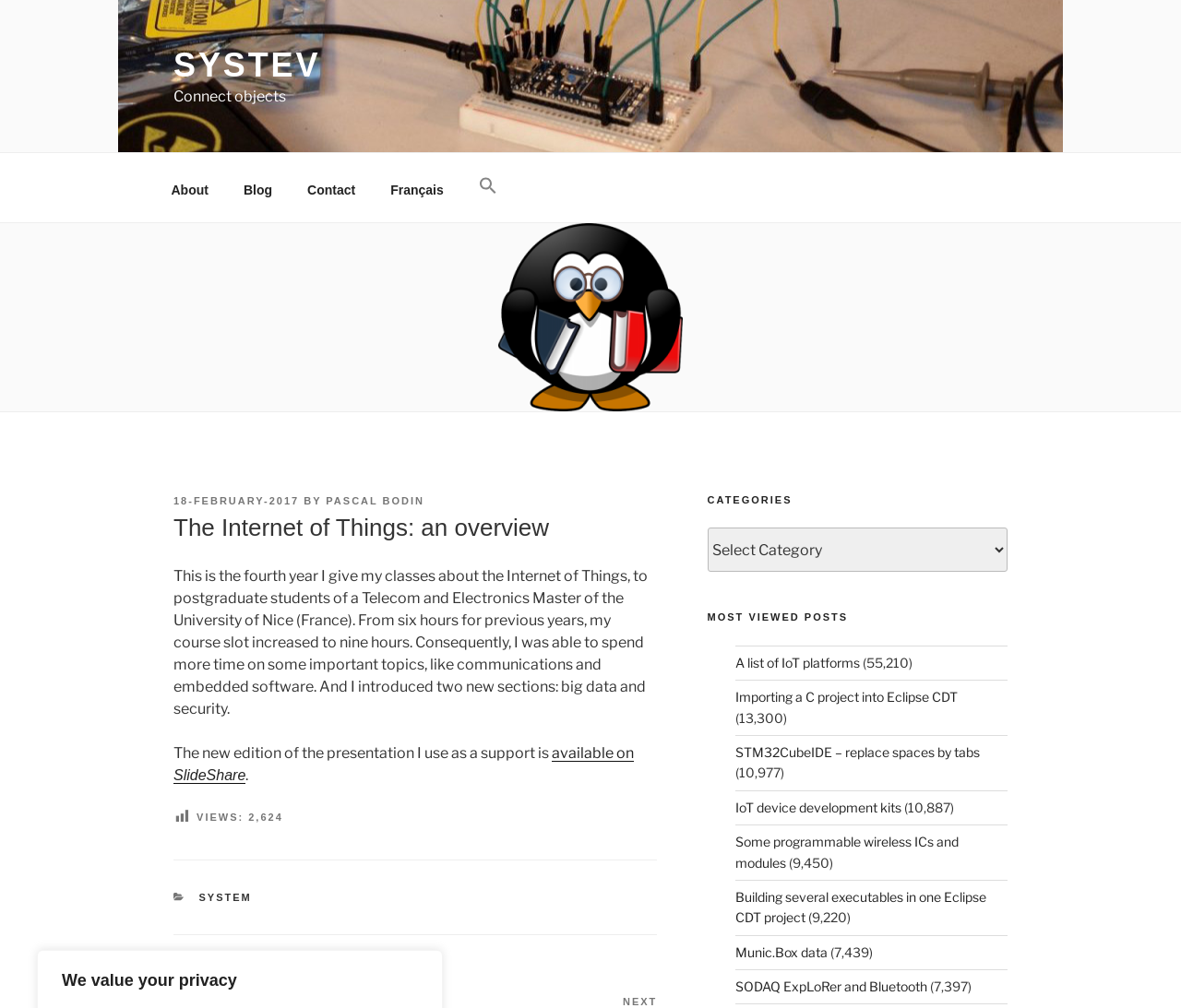Give a one-word or phrase response to the following question: What is the topic of the article?

The Internet of Things